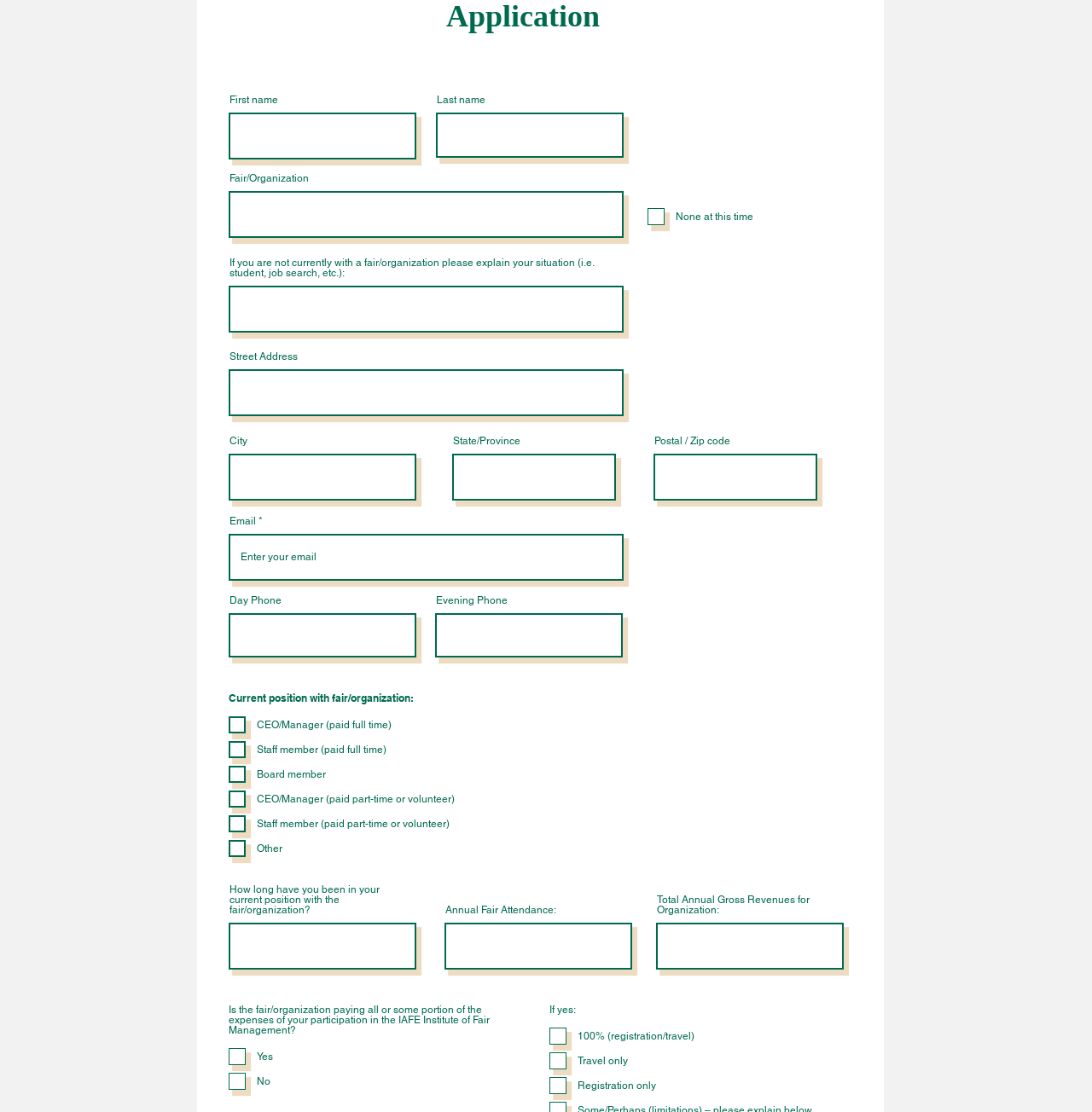Please identify the bounding box coordinates of the element's region that needs to be clicked to fulfill the following instruction: "Input street address". The bounding box coordinates should consist of four float numbers between 0 and 1, i.e., [left, top, right, bottom].

[0.209, 0.332, 0.571, 0.374]